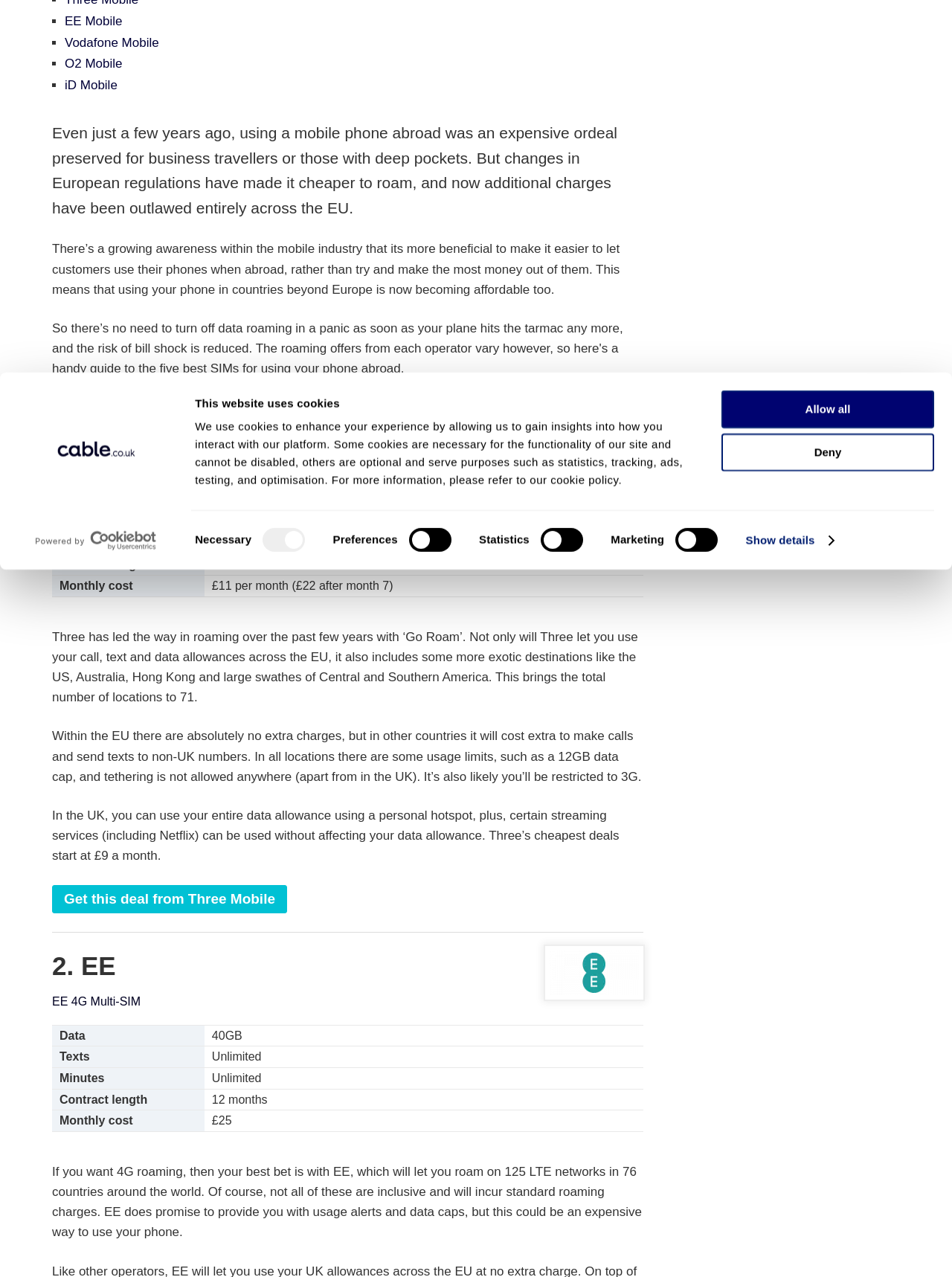Find and provide the bounding box coordinates for the UI element described with: "Deny".

[0.758, 0.266, 0.981, 0.296]